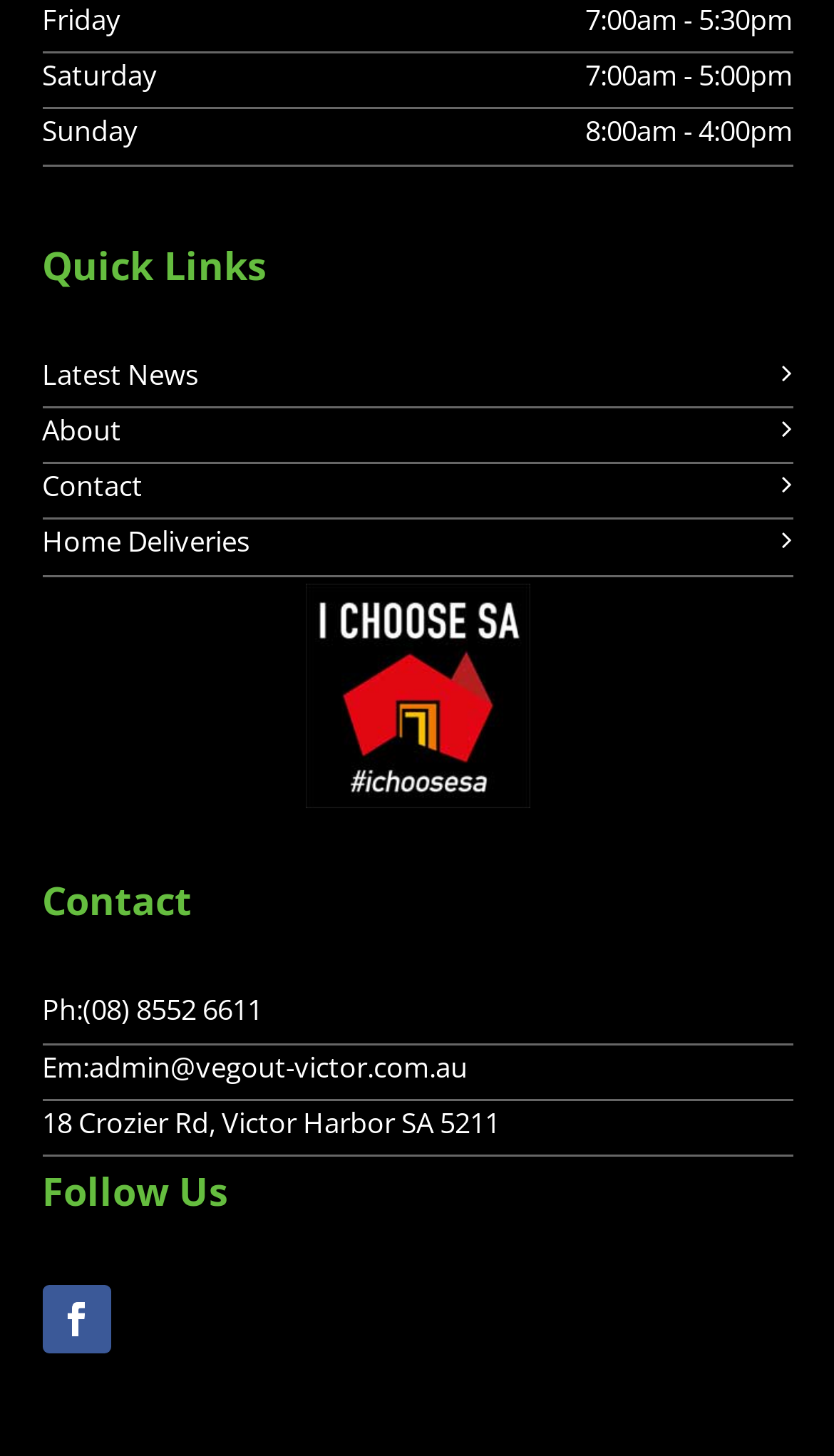Locate and provide the bounding box coordinates for the HTML element that matches this description: "Latest News".

[0.05, 0.246, 0.95, 0.267]